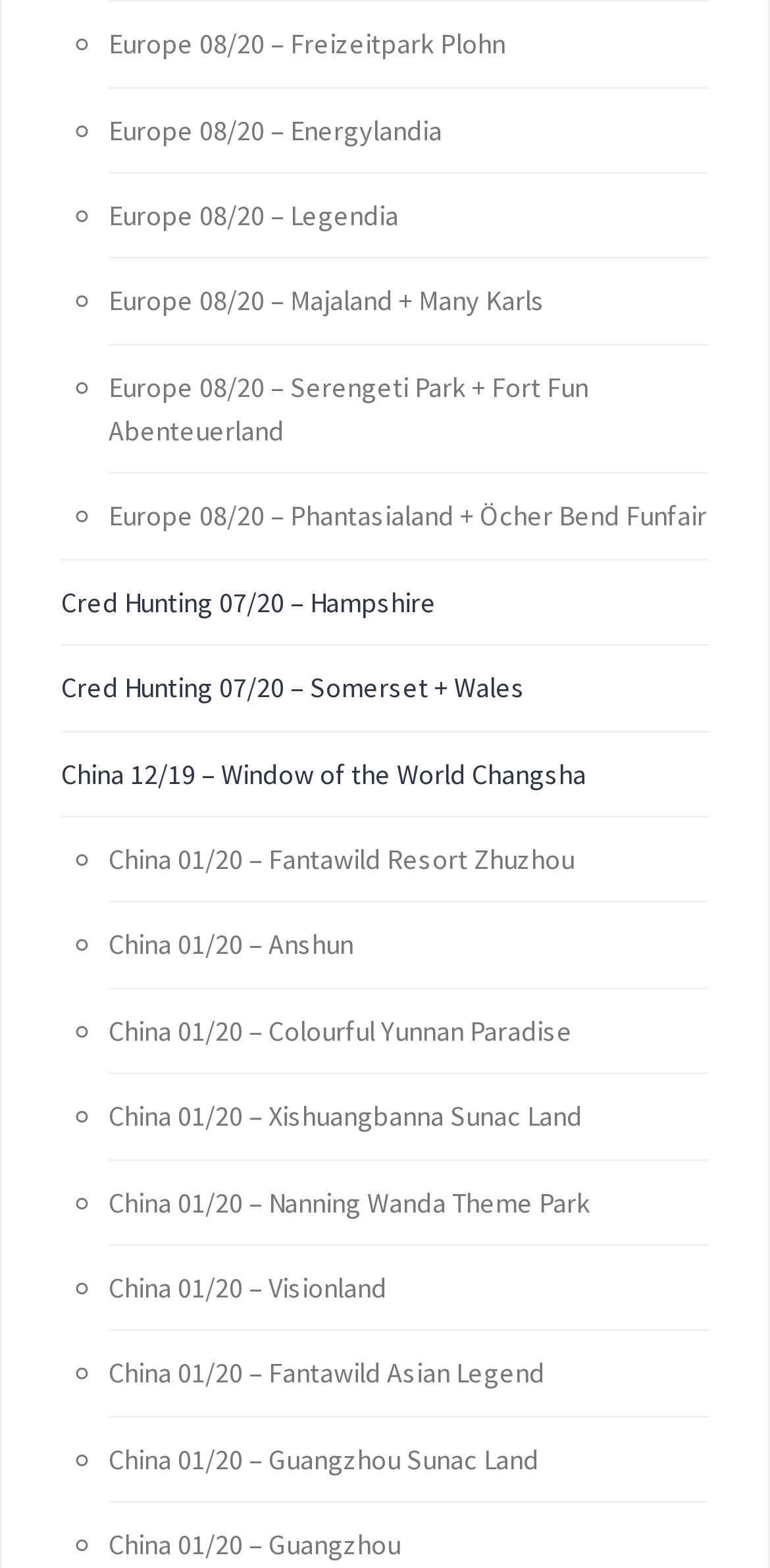Please indicate the bounding box coordinates of the element's region to be clicked to achieve the instruction: "Check Cred Hunting 07/20 – Hampshire". Provide the coordinates as four float numbers between 0 and 1, i.e., [left, top, right, bottom].

[0.079, 0.373, 0.567, 0.395]